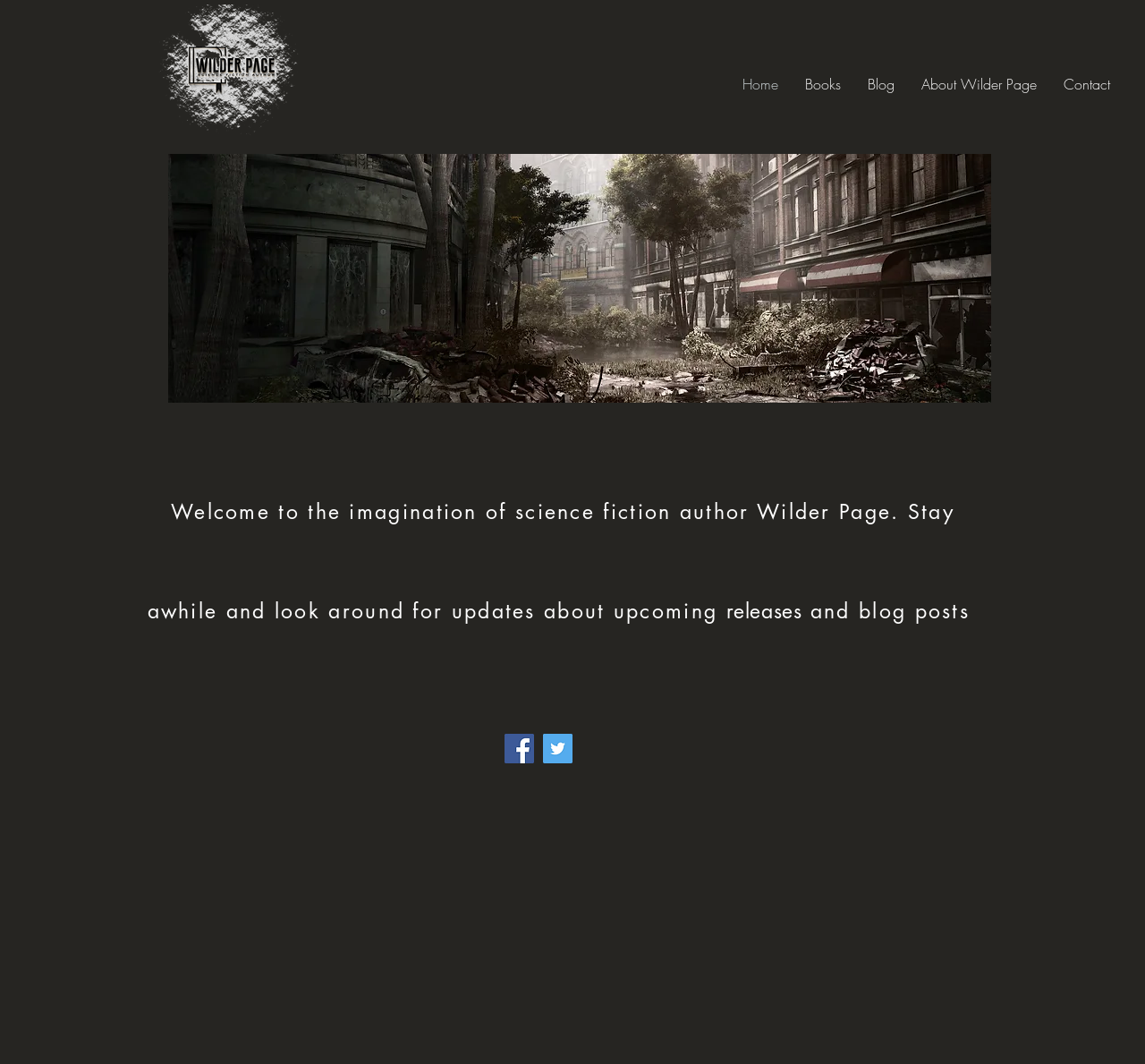What is the last navigation link?
Please utilize the information in the image to give a detailed response to the question.

The last navigation link can be found in the navigation element, which contains links to 'Home', 'Books', 'Blog', 'About Wilder Page', and 'Contact'.